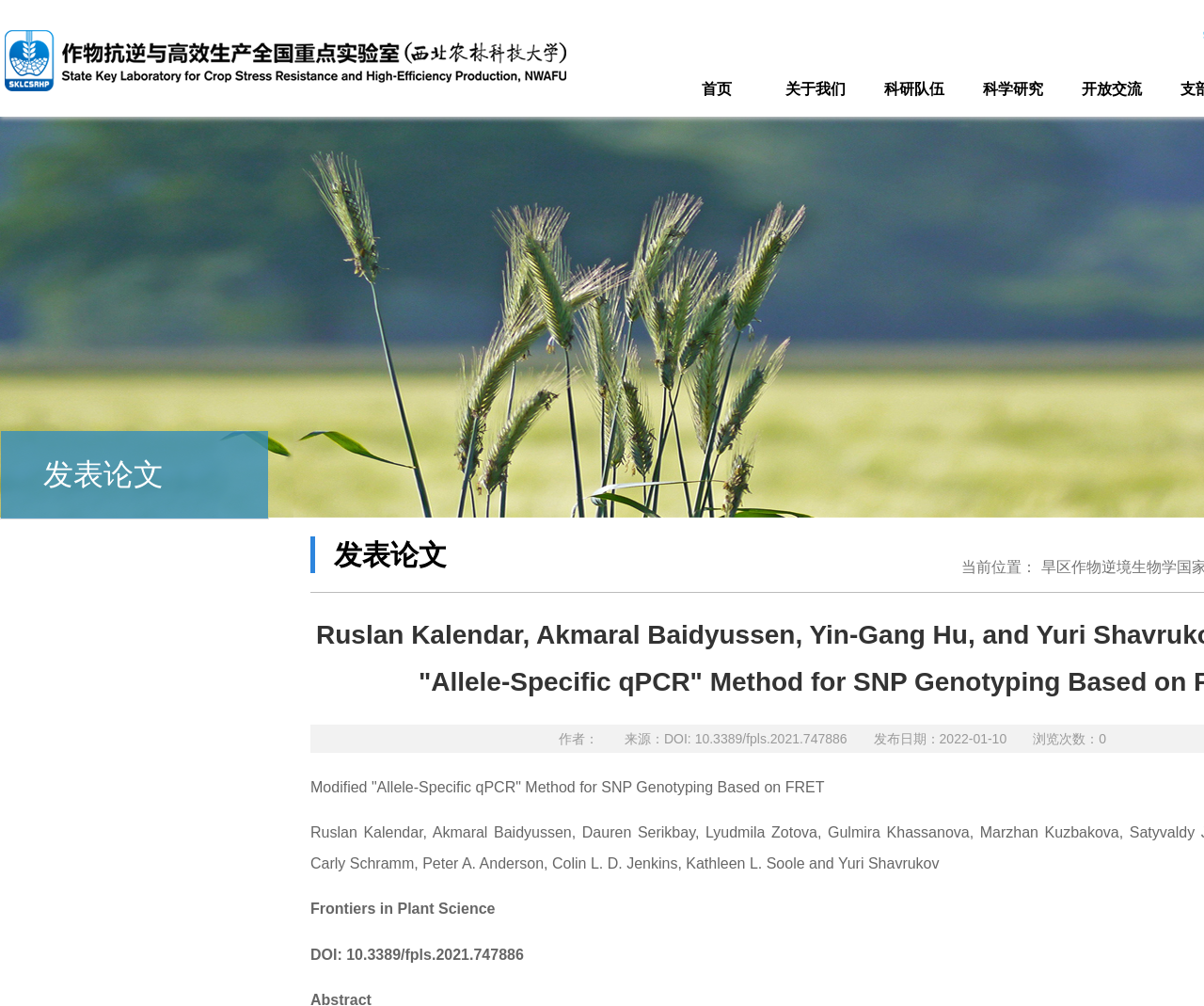What is the first menu item?
Provide an in-depth and detailed answer to the question.

The first menu item is '首页' which is a heading element located at the top of the webpage with a bounding box of [0.554, 0.061, 0.636, 0.117]. It is also a link element with the same text content.